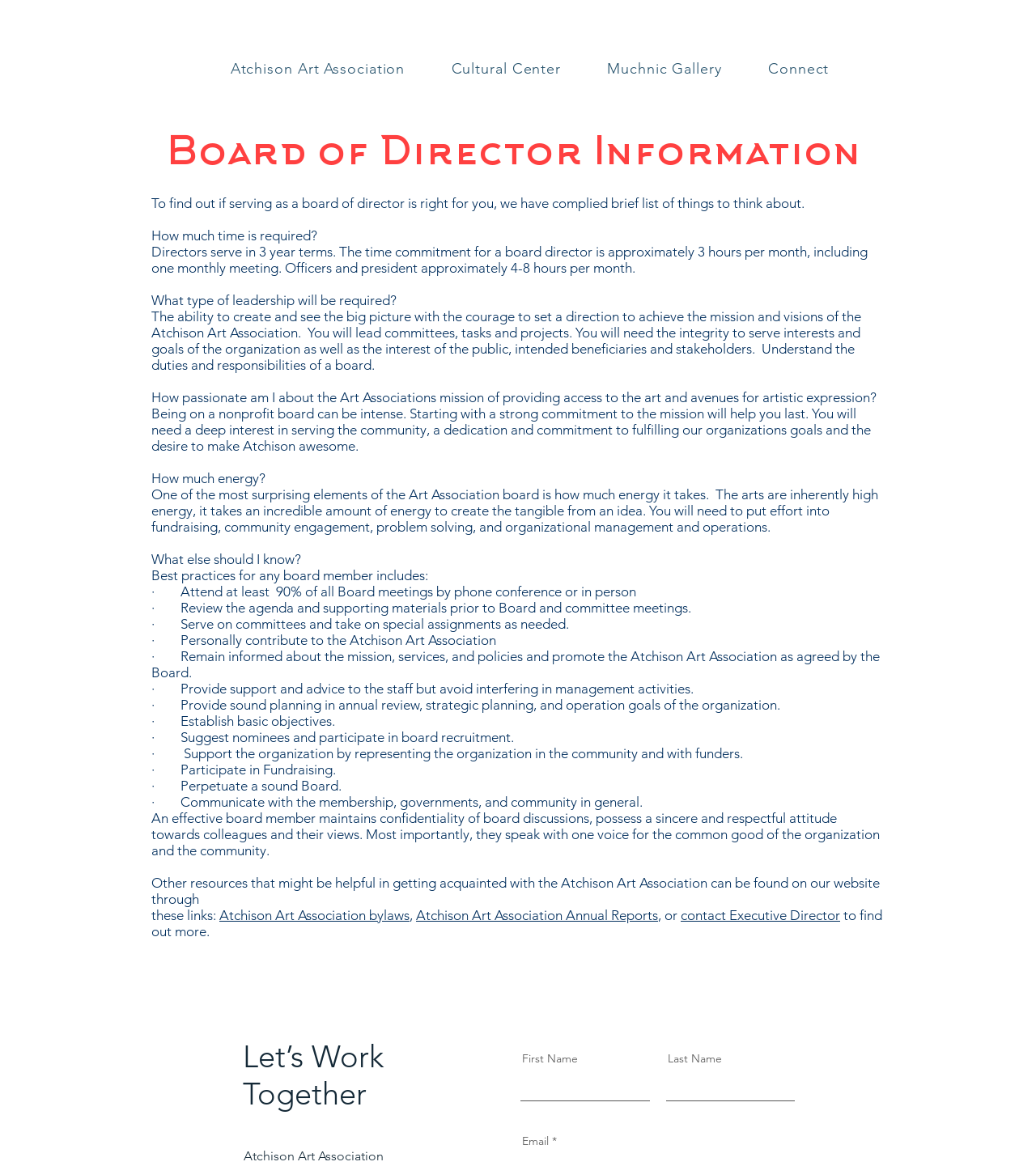Write an elaborate caption that captures the essence of the webpage.

The webpage is about the Board Nominations for the Atchison Art Association. At the top, there is a navigation menu with five links: "Atchison Art Association", "Cultural Center", "Muchnic Gallery", and "Connect". Below the navigation menu, there is a heading "Board of Director Information" followed by a brief introduction to the role of a board director.

The main content of the page is divided into several sections, each with a heading and a series of paragraphs or bullet points. The sections cover topics such as the time commitment required, the type of leadership needed, and the level of passion and energy required to be a board member. There is also a section on best practices for board members, which includes attending meetings, reviewing materials, serving on committees, and contributing to the organization.

Towards the bottom of the page, there is a section with links to additional resources, including the Atchison Art Association's bylaws and annual reports. There is also a call to action, "Let's Work Together", followed by a form with fields for first name, last name, and email.